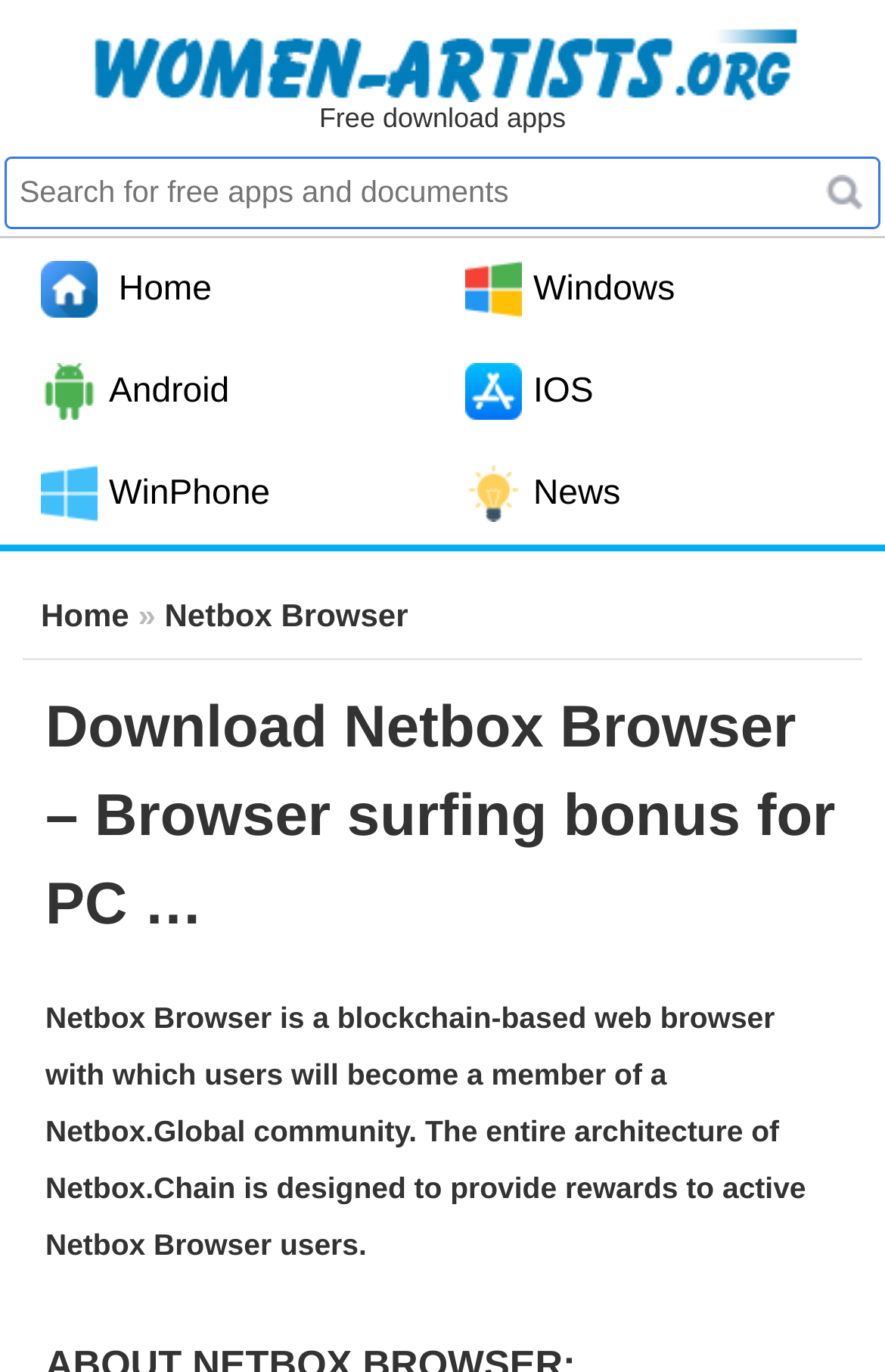What can be searched on this webpage?
Please give a detailed and elaborate answer to the question.

I found the answer by looking at the textbox with the placeholder text 'Search for free apps and documents', indicating that users can search for free apps and documents on this webpage.